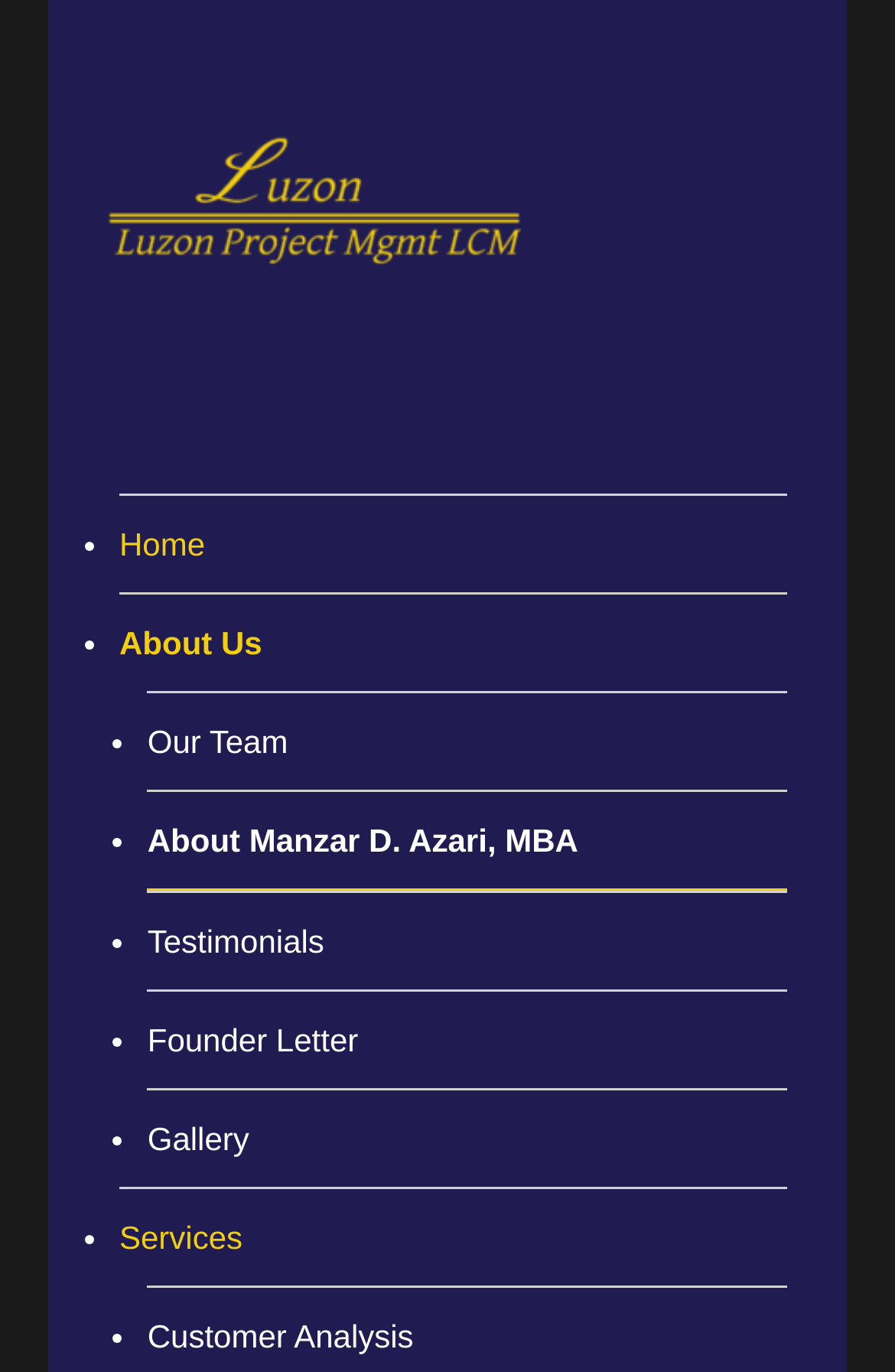Can you identify the bounding box coordinates of the clickable region needed to carry out this instruction: 'visit Gallery'? The coordinates should be four float numbers within the range of 0 to 1, stated as [left, top, right, bottom].

[0.165, 0.795, 0.879, 0.865]